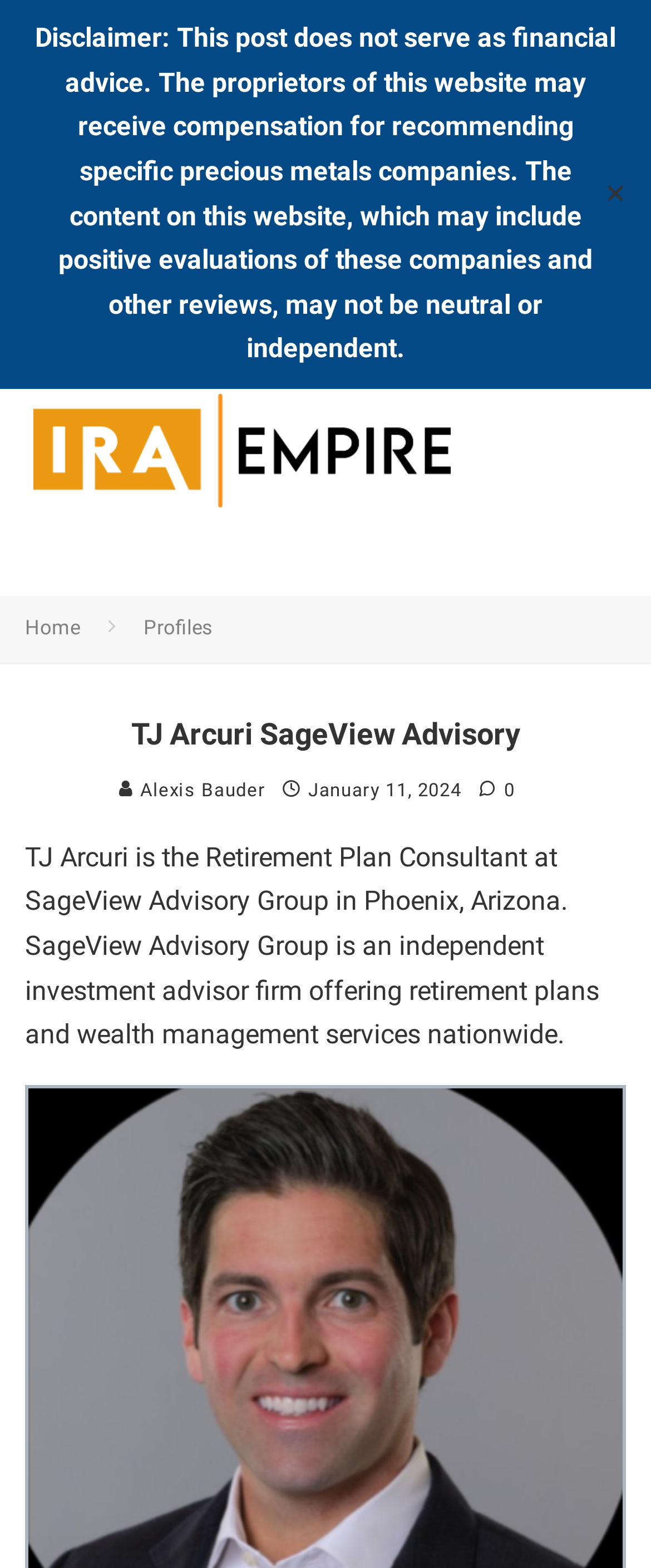What is the purpose of the disclaimer at the top of the page?
Please provide a comprehensive and detailed answer to the question.

The disclaimer at the top of the page states that the post does not serve as financial advice and that the proprietors of the website may receive compensation for recommending specific precious metals companies, indicating that its purpose is to inform users about the limitations of the content on the website.